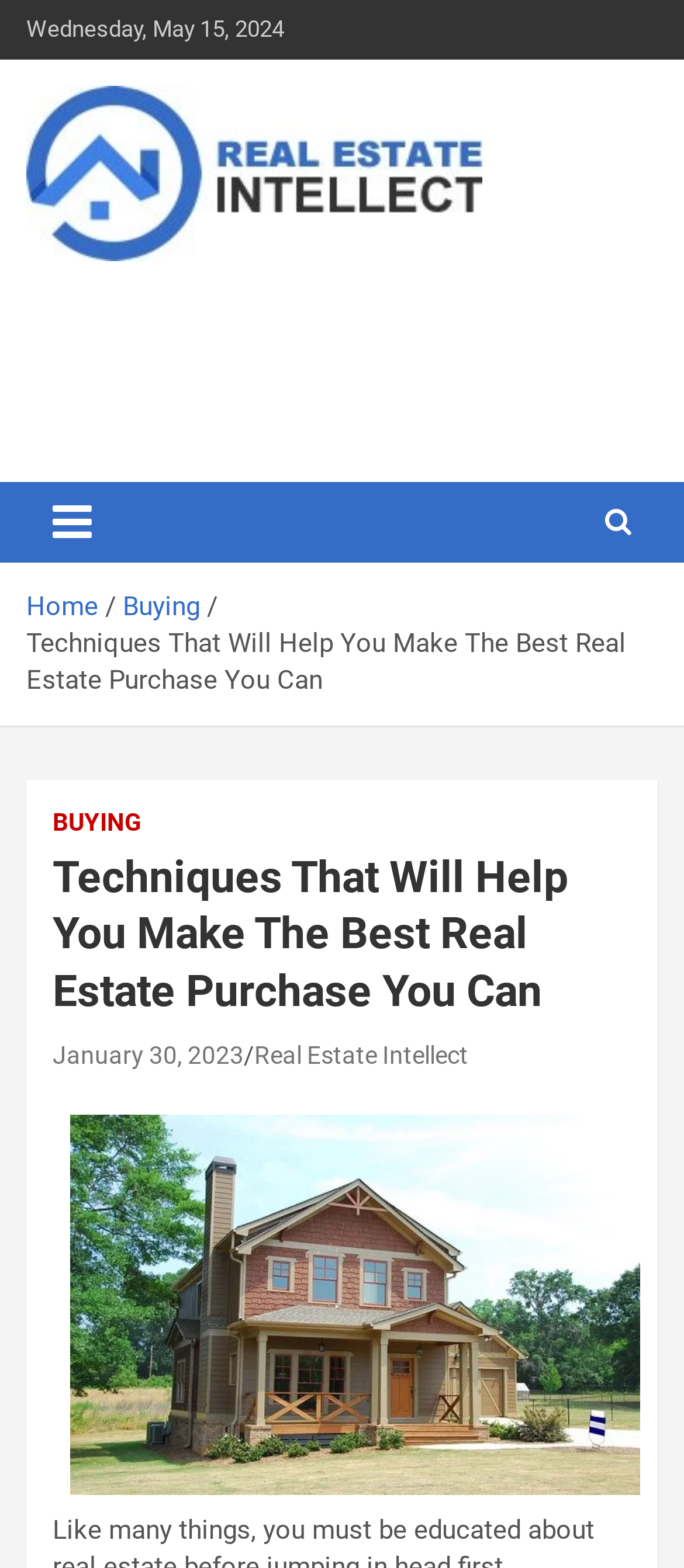Locate the bounding box coordinates of the clickable area to execute the instruction: "go to home page". Provide the coordinates as four float numbers between 0 and 1, represented as [left, top, right, bottom].

None